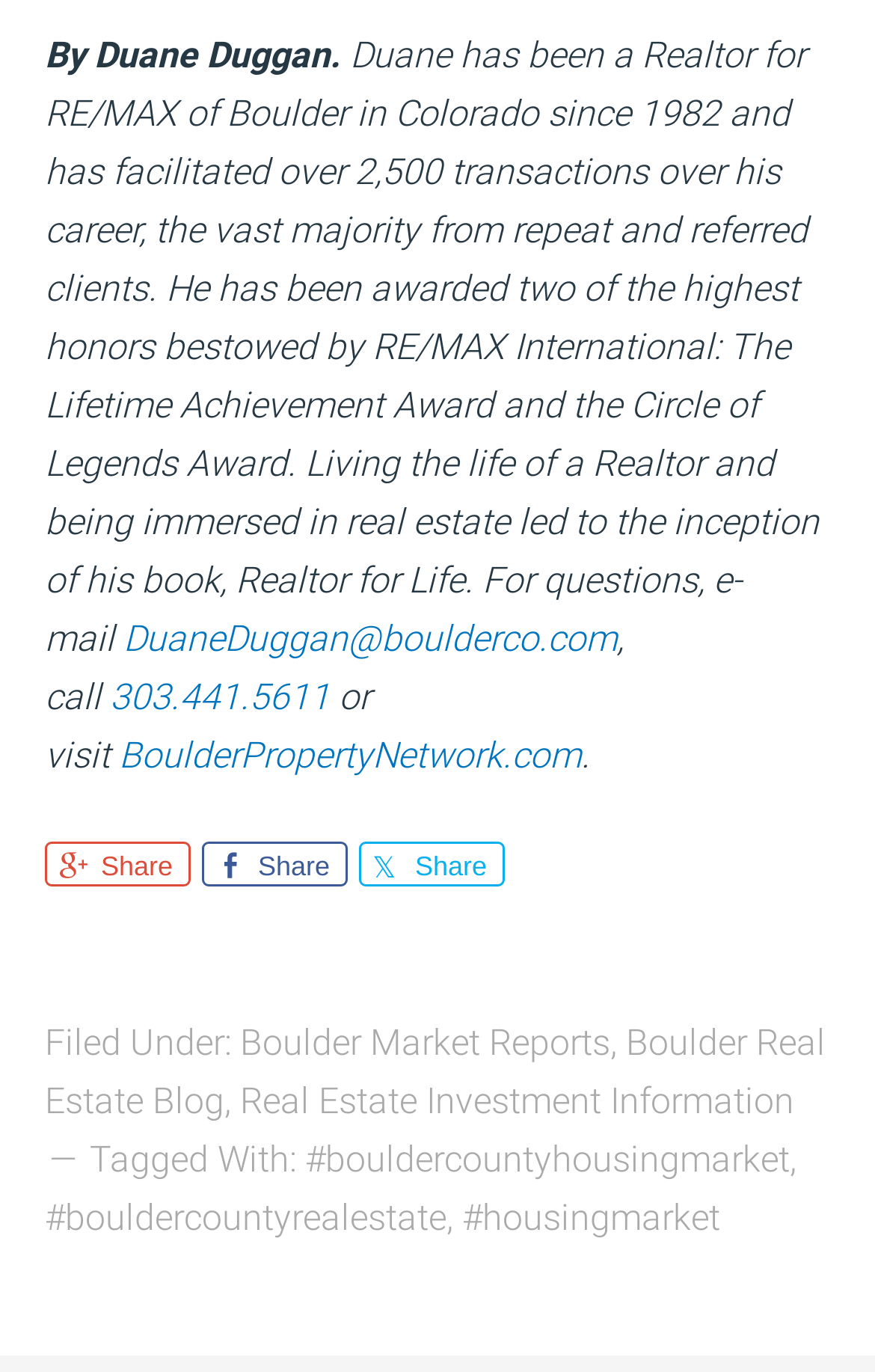Show the bounding box coordinates for the element that needs to be clicked to execute the following instruction: "Share on Google Plus". Provide the coordinates in the form of four float numbers between 0 and 1, i.e., [left, top, right, bottom].

[0.051, 0.614, 0.218, 0.647]